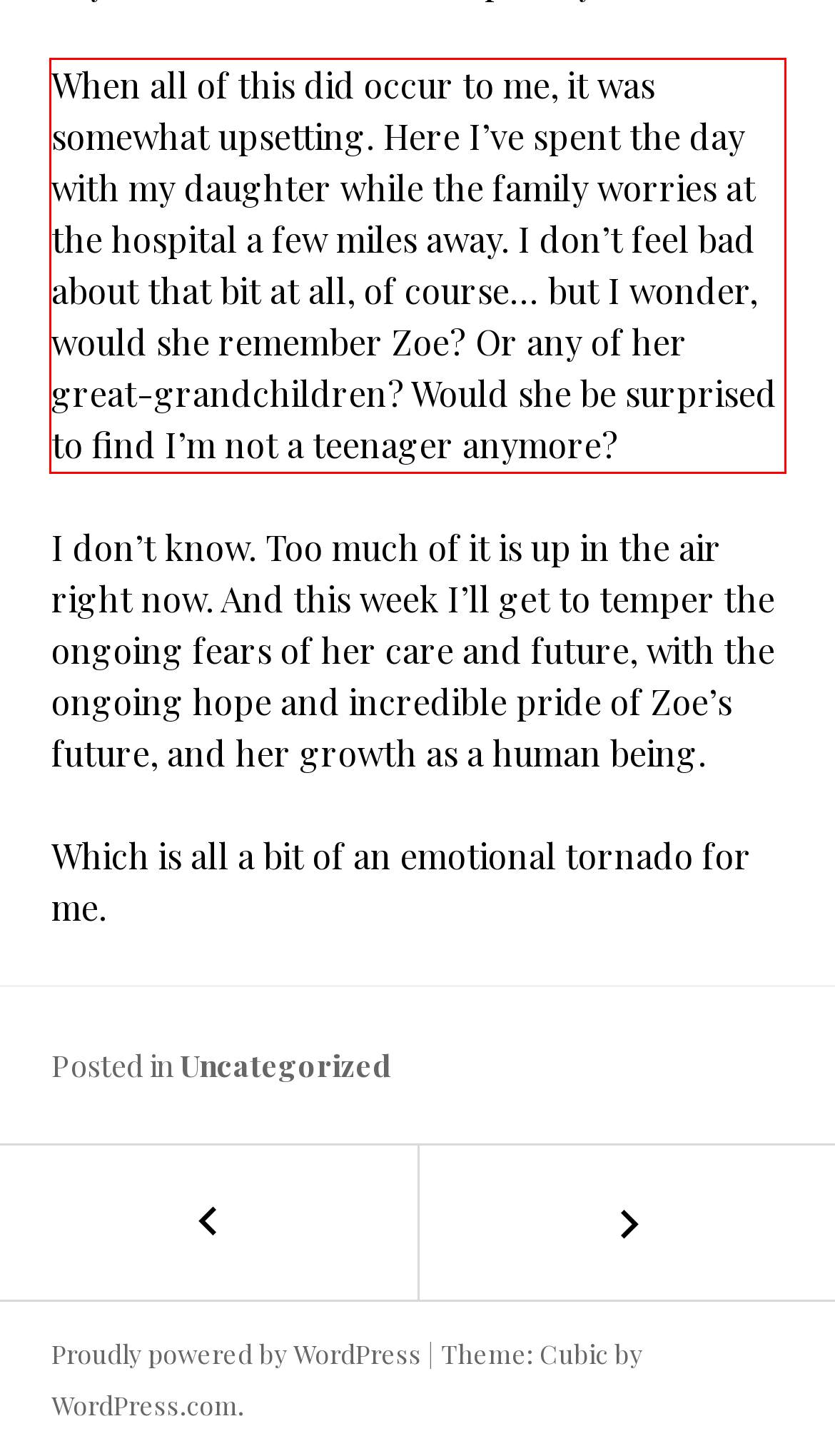You have a screenshot with a red rectangle around a UI element. Recognize and extract the text within this red bounding box using OCR.

When all of this did occur to me, it was somewhat upsetting. Here I’ve spent the day with my daughter while the family worries at the hospital a few miles away. I don’t feel bad about that bit at all, of course… but I wonder, would she remember Zoe? Or any of her great-grandchildren? Would she be surprised to find I’m not a teenager anymore?